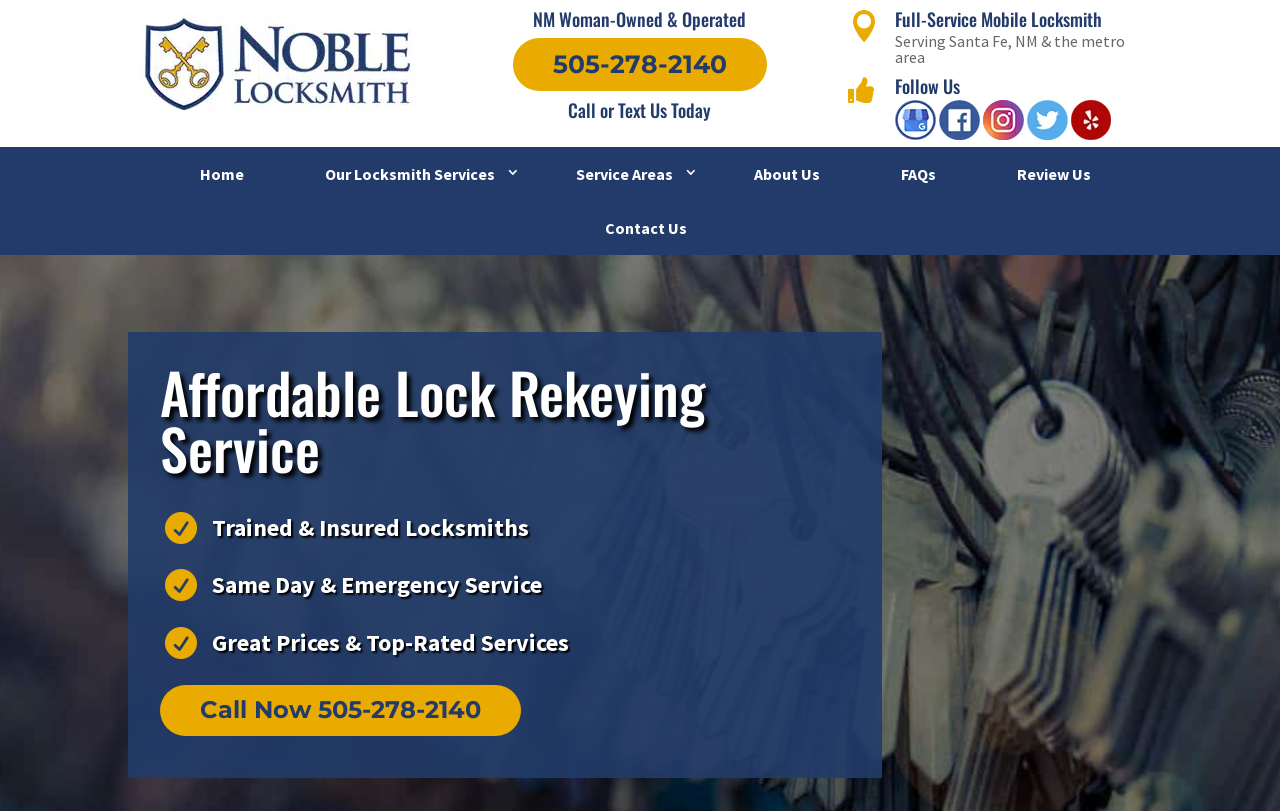Can you specify the bounding box coordinates of the area that needs to be clicked to fulfill the following instruction: "Call Now"?

[0.125, 0.844, 0.407, 0.907]